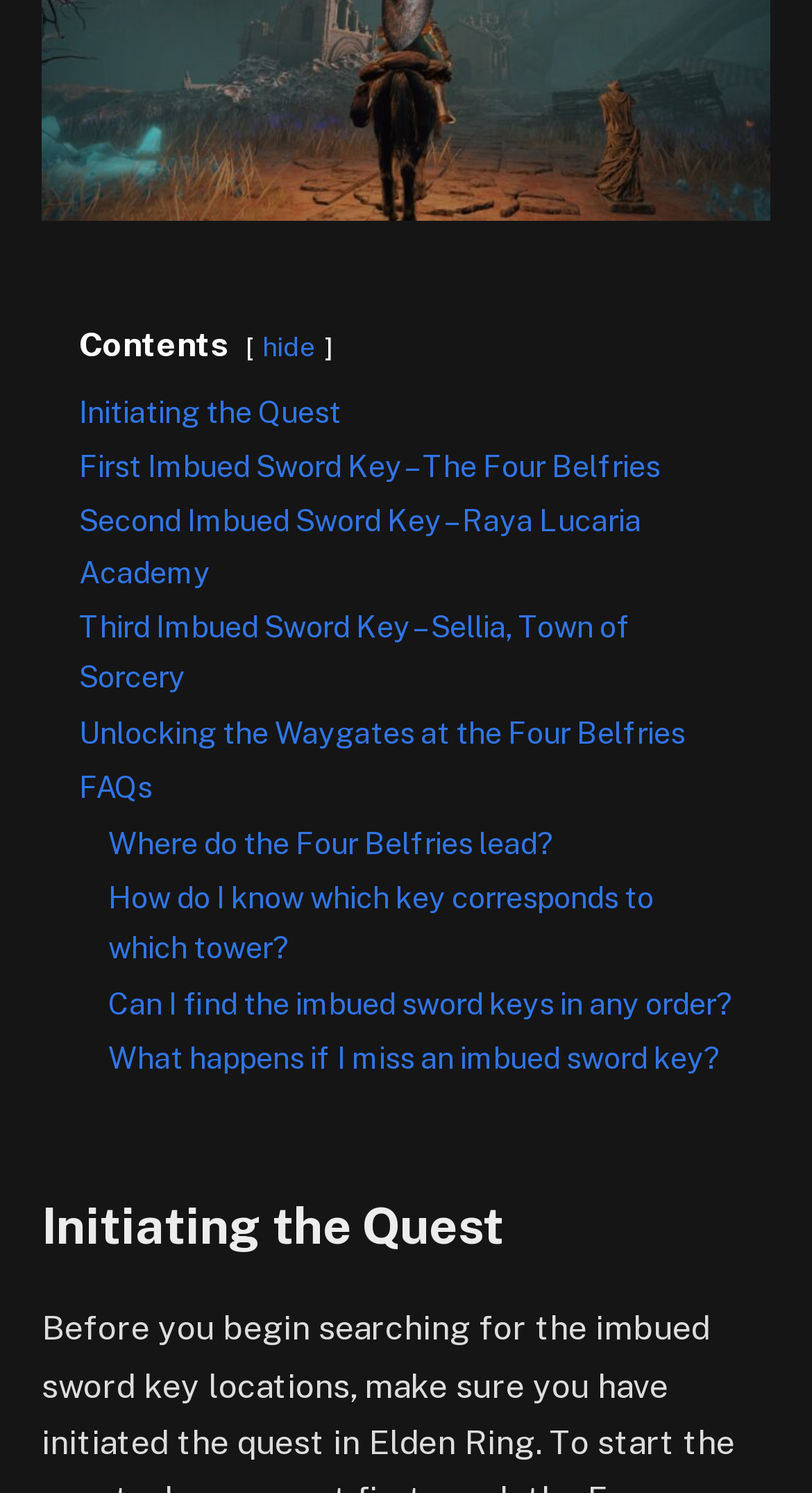Look at the image and answer the question in detail:
How many imbued sword keys are there?

There are three imbued sword keys mentioned on the webpage. These are 'First Imbued Sword Key – The Four Belfries', 'Second Imbued Sword Key – Raya Lucaria Academy', and 'Third Imbued Sword Key – Sellia, Town of Sorcery'. This can be determined by counting the number of links related to imbued sword keys on the webpage.